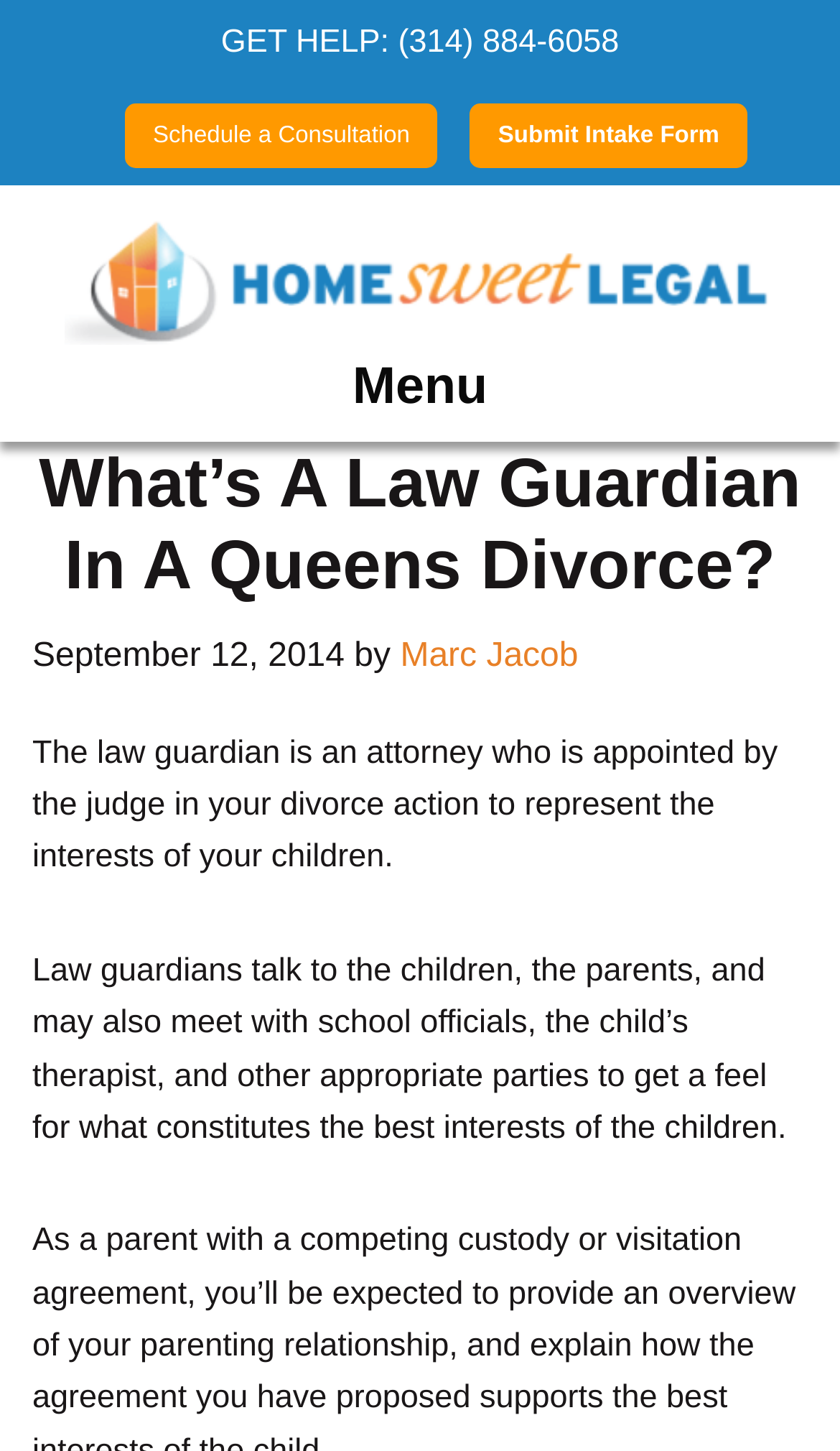Offer a detailed explanation of the webpage layout and contents.

The webpage appears to be a law firm's article about the role of a law guardian in a Queens divorce. At the top, there is a prominent header with the title "What's Considered A Law Guardian In A Queens Divorce?" and a call-to-action section with a "GET HELP:" label, a phone number, and a "Schedule a Consultation" link. 

To the right of the call-to-action section, there is a "Submit Intake Form" button. Below these elements, there is a large figure that takes up most of the width of the page, containing an image and a link. 

On the top-right corner, there is a "Menu" button. When expanded, the menu displays a header with the same title as the webpage, followed by a publication date and the author's name, Marc Jacob. 

The main content of the article is divided into three paragraphs. The first paragraph explains the role of a law guardian, stating that they are attorneys appointed by the judge to represent the interests of the children in a divorce action. The second paragraph describes the law guardian's responsibilities, including talking to the children, parents, and other relevant parties to determine the best interests of the children.